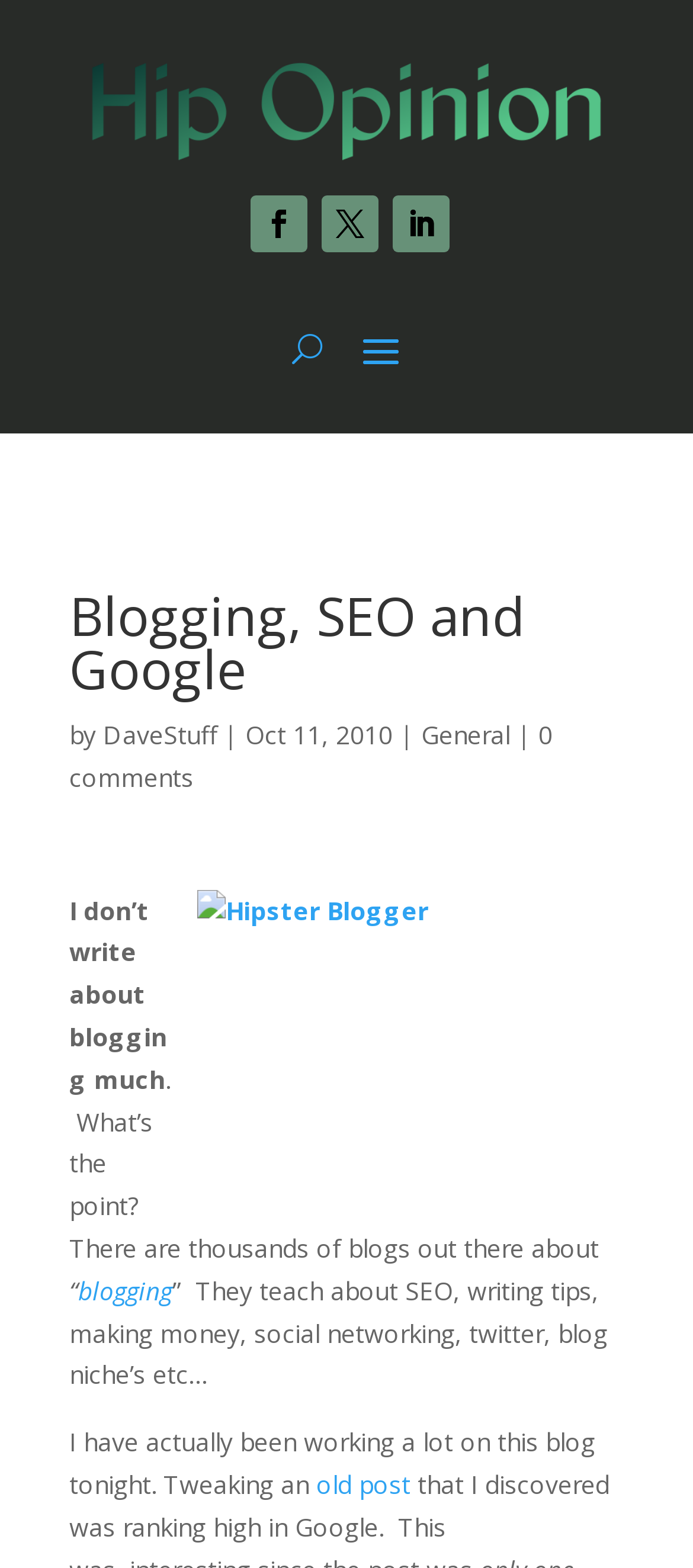Locate the bounding box of the UI element based on this description: "parent_node: Website name="url"". Provide four float numbers between 0 and 1 as [left, top, right, bottom].

None